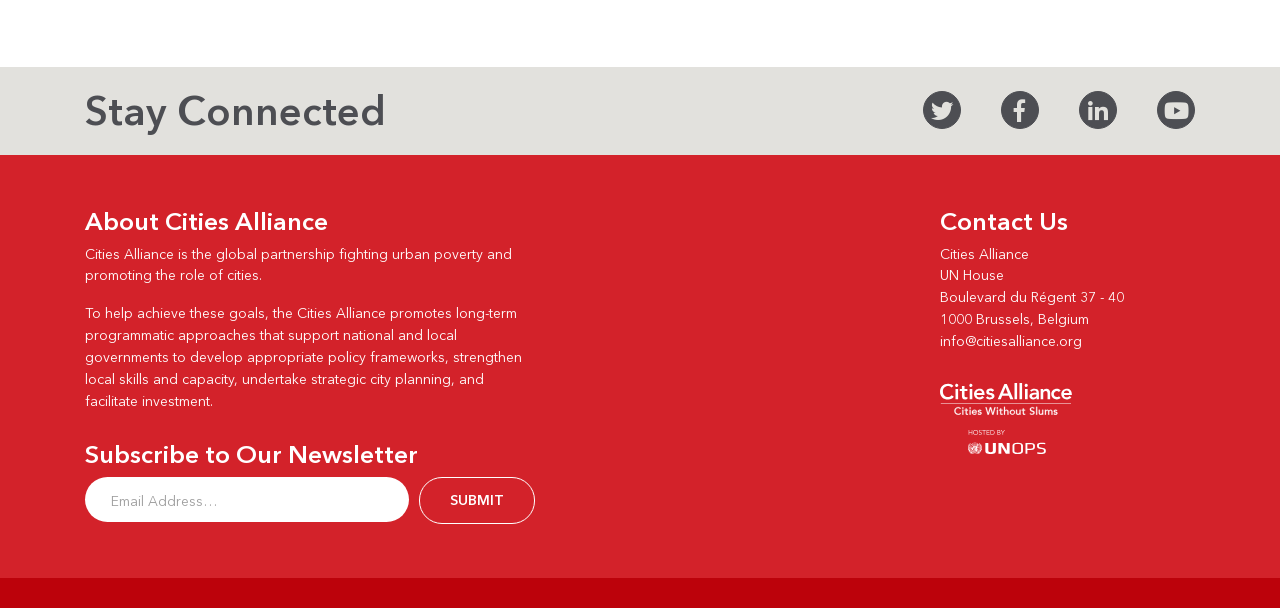Identify the bounding box coordinates of the region that should be clicked to execute the following instruction: "Click on 'RESEARCH'".

None